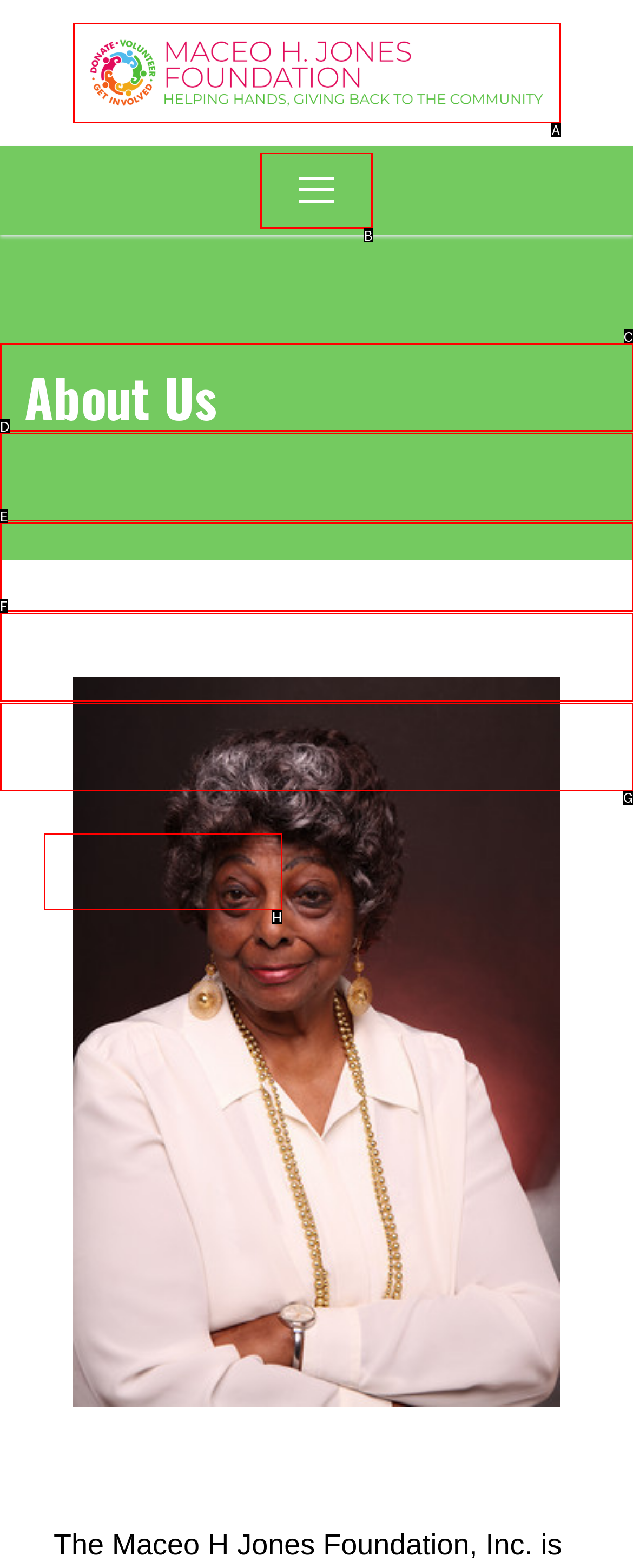Determine the HTML element to click for the instruction: go to Home page.
Answer with the letter corresponding to the correct choice from the provided options.

C